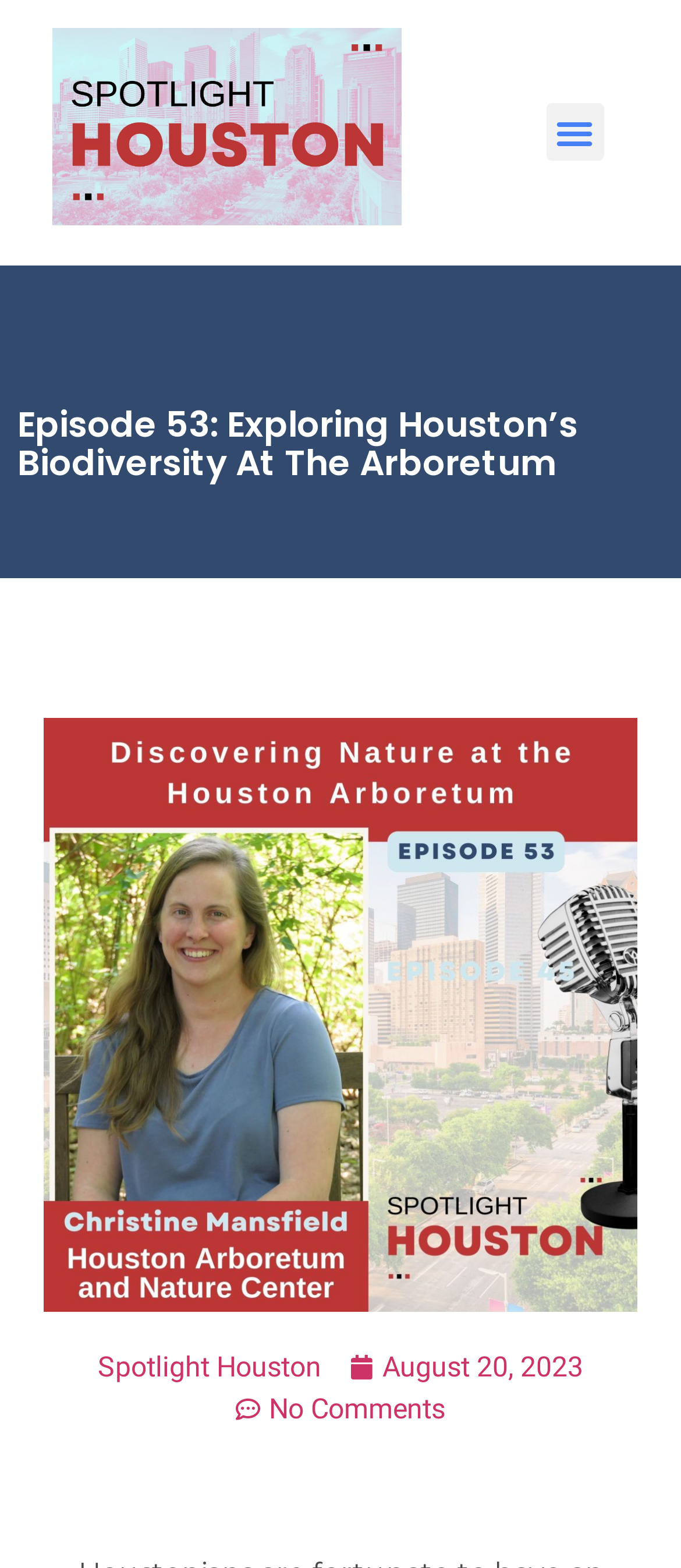What is the date of the episode?
Please respond to the question with as much detail as possible.

I found a link element with the text 'August 20, 2023' at the bottom of the page, which suggests that it is the date of the episode.